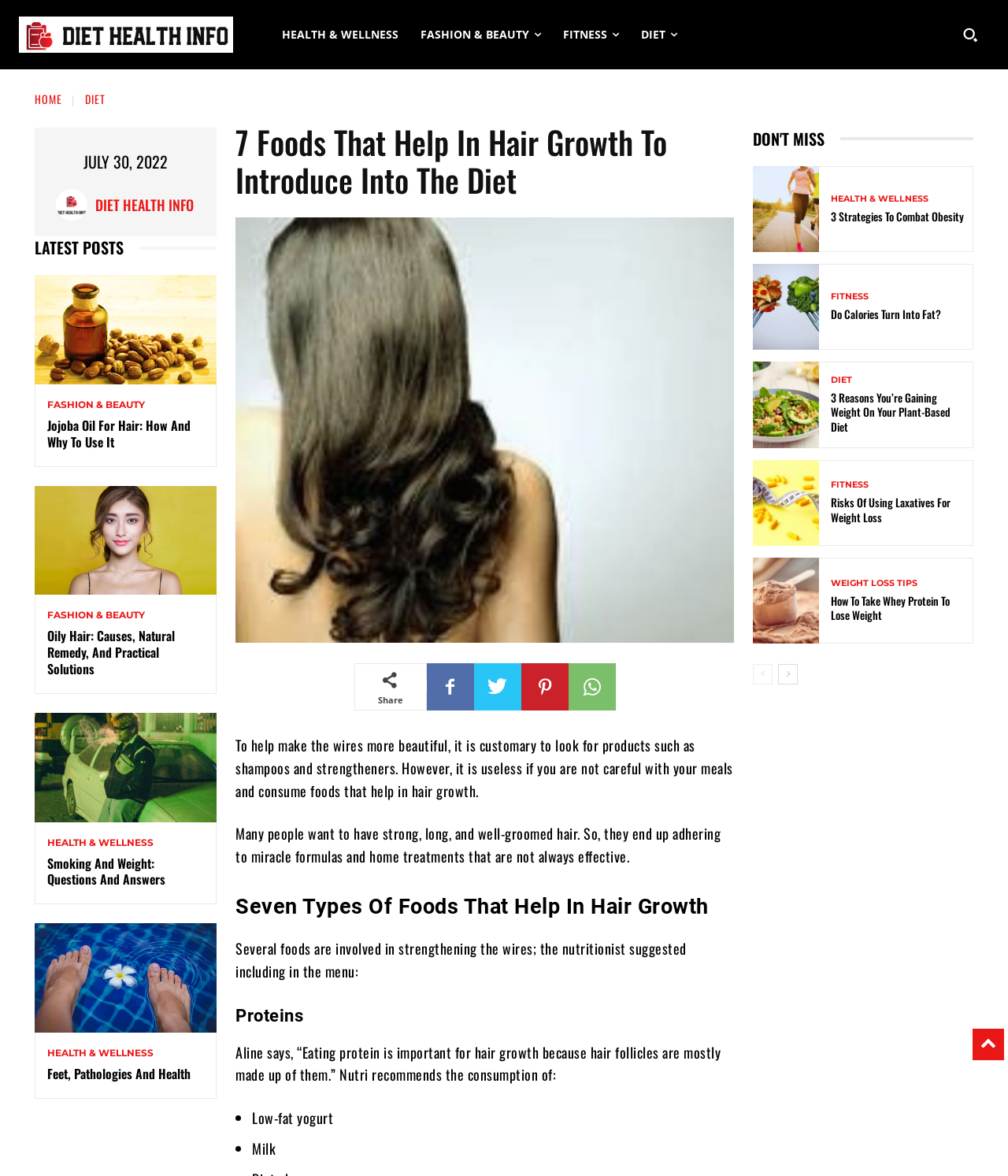Determine the bounding box for the UI element described here: "aria-label="Search"".

[0.944, 0.013, 0.981, 0.046]